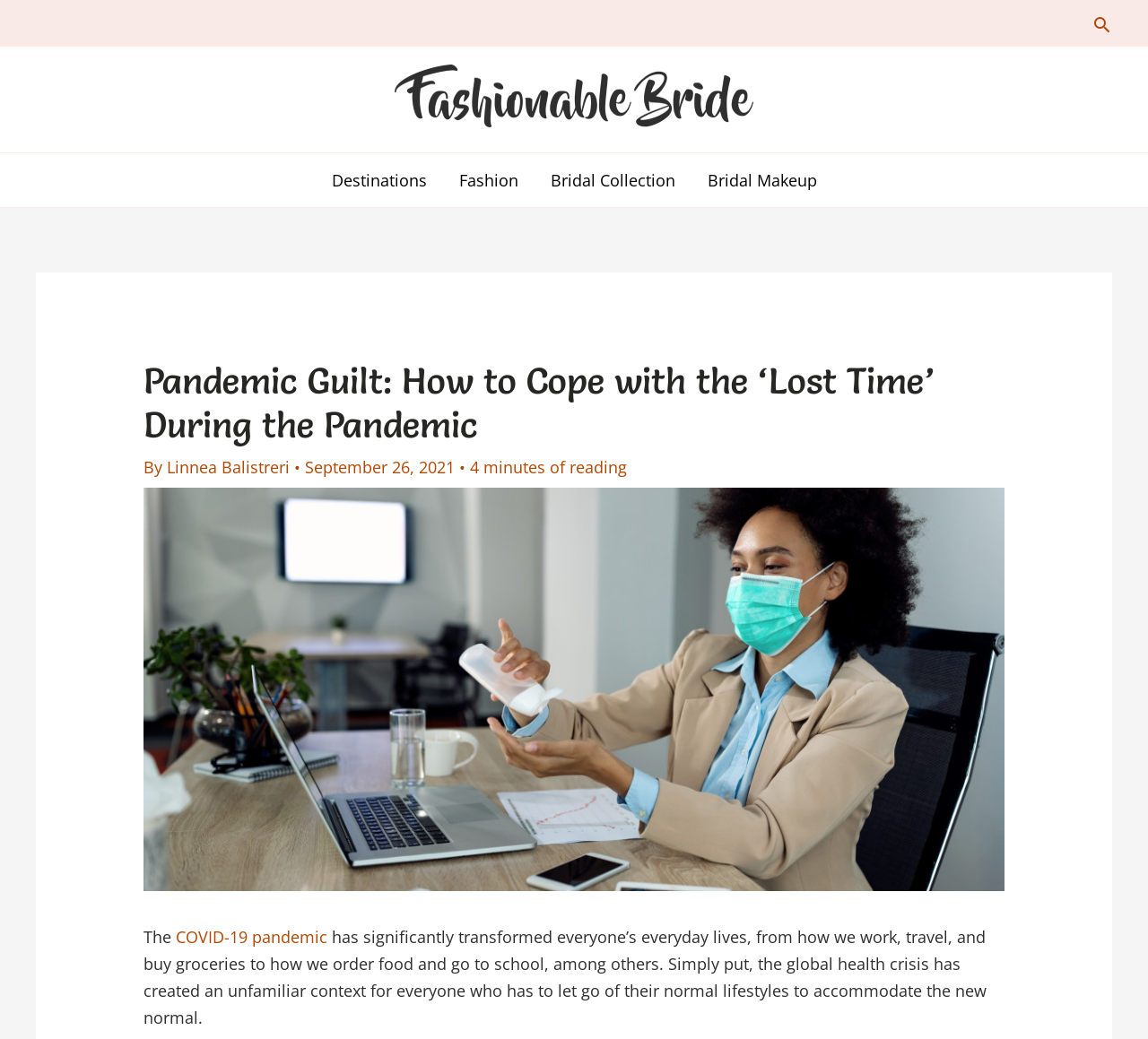Locate the bounding box coordinates of the area to click to fulfill this instruction: "Read the article about Pandemic Guilt". The bounding box should be presented as four float numbers between 0 and 1, in the order [left, top, right, bottom].

[0.125, 0.345, 0.875, 0.43]